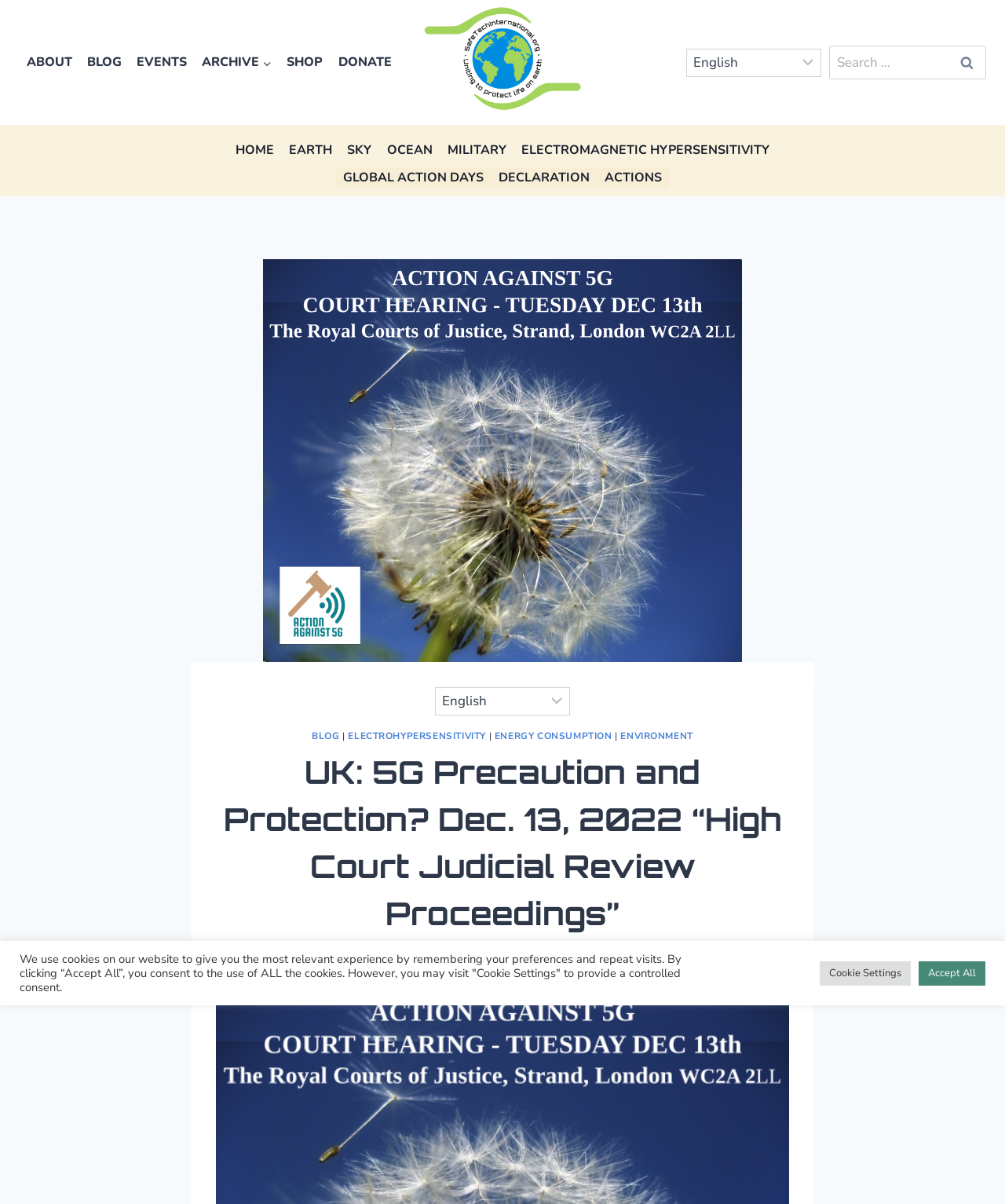What is the language selection option?
Please answer the question with a detailed response using the information from the screenshot.

The language selection option is located at the top-right corner of the webpage, and it allows users to select their preferred language. This can be inferred from the dropdown menu with the label 'Select Language'.